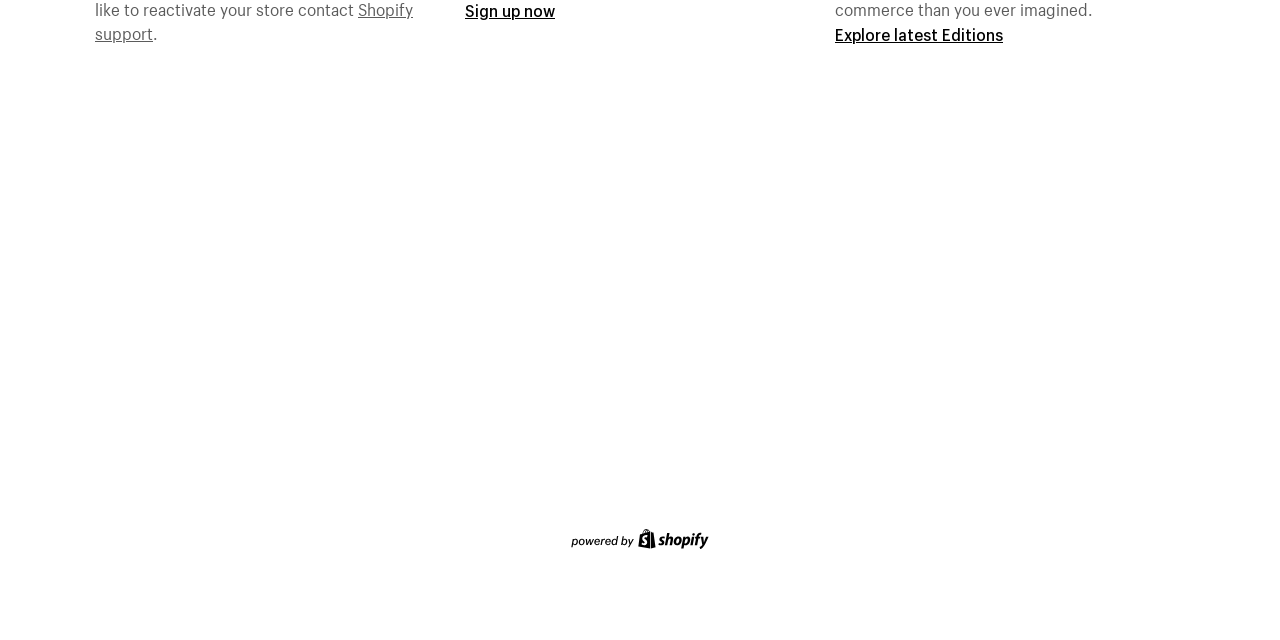Mark the bounding box of the element that matches the following description: "Explore latest Editions".

[0.652, 0.037, 0.784, 0.07]